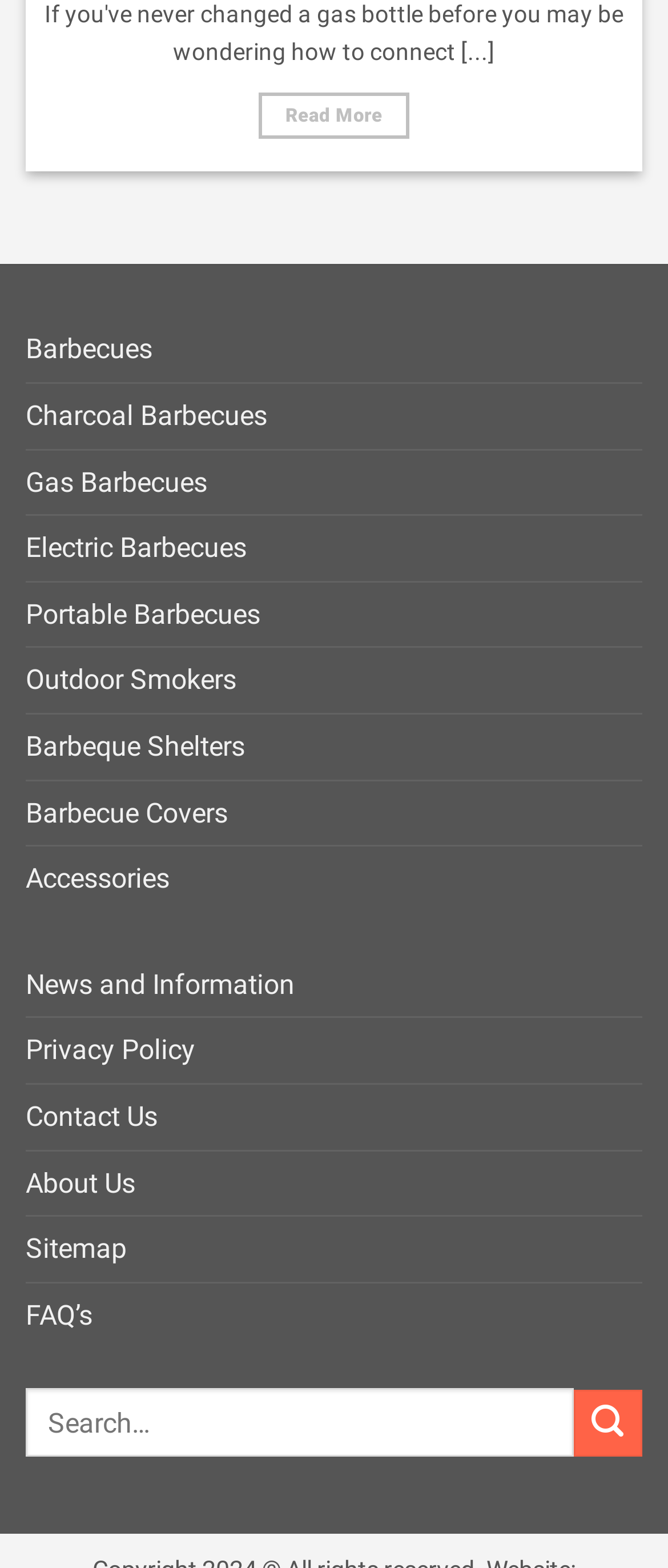Locate the bounding box coordinates of the clickable region to complete the following instruction: "Learn about the website's privacy policy."

[0.038, 0.65, 0.292, 0.691]